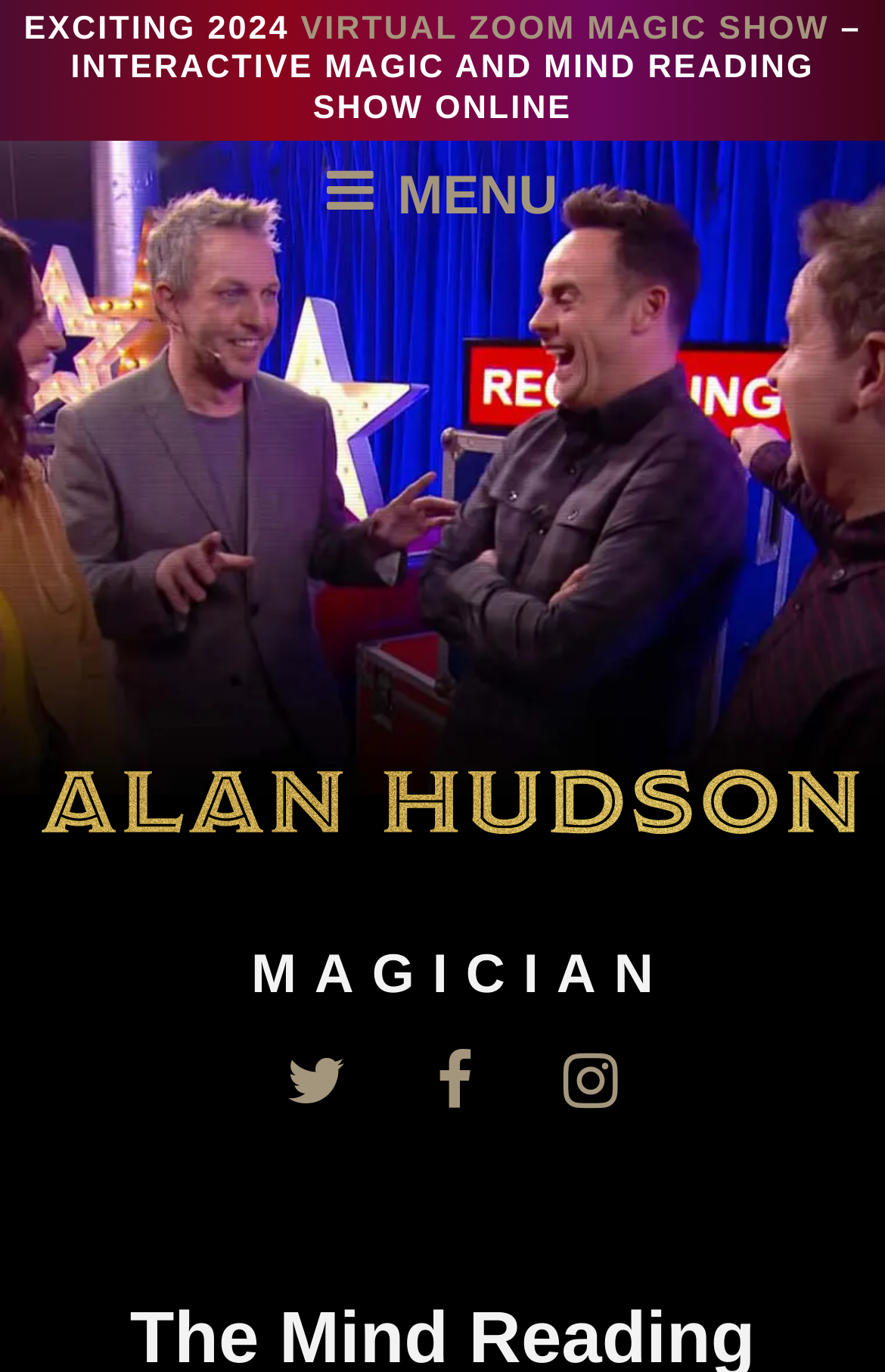What is the headline of the webpage?

The Mind Reading Magician – How Do The Best Magicians Read Minds?